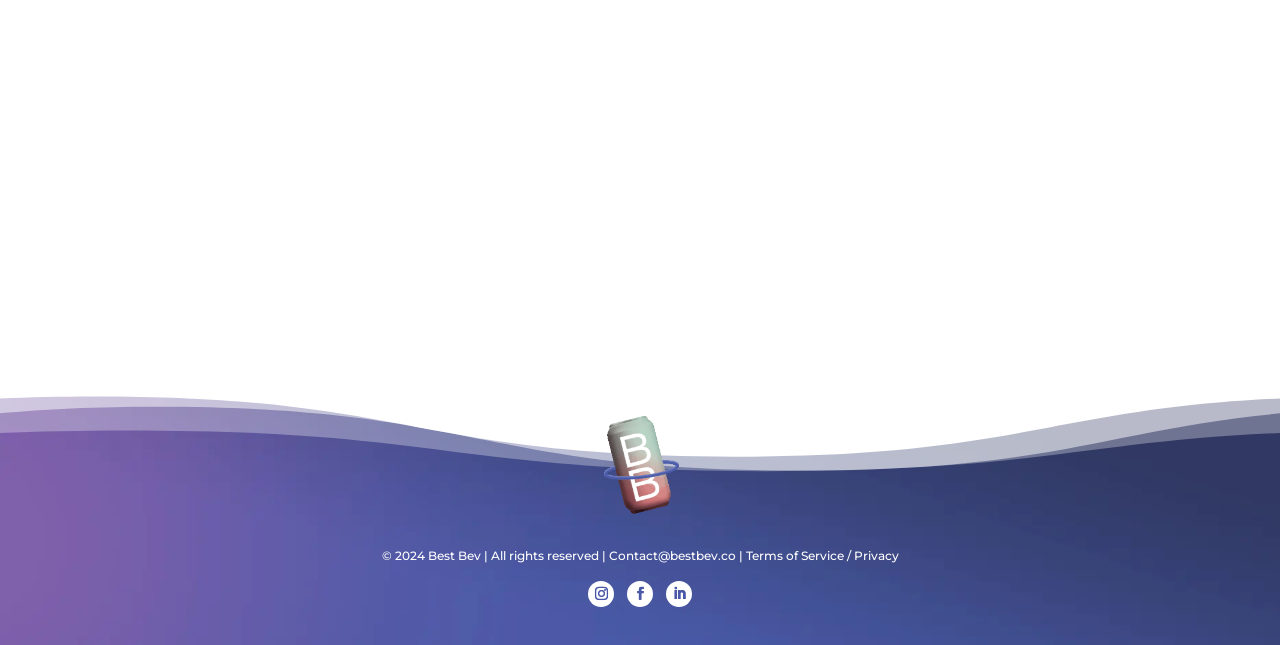Return the bounding box coordinates of the UI element that corresponds to this description: "Terms of Service / Privacy". The coordinates must be given as four float numbers in the range of 0 and 1, [left, top, right, bottom].

[0.582, 0.85, 0.702, 0.873]